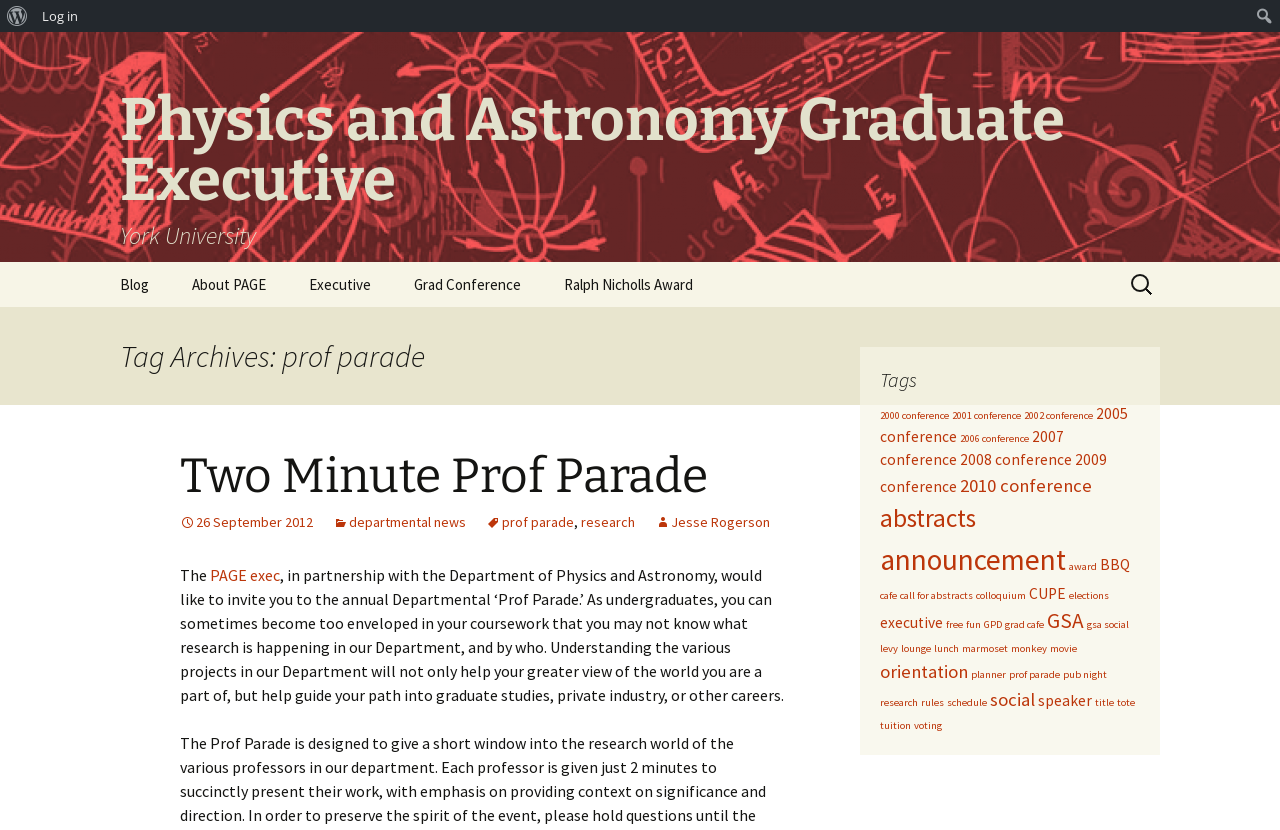Provide your answer in one word or a succinct phrase for the question: 
What is the topic of the 'Two Minute Prof Parade'?

Research projects